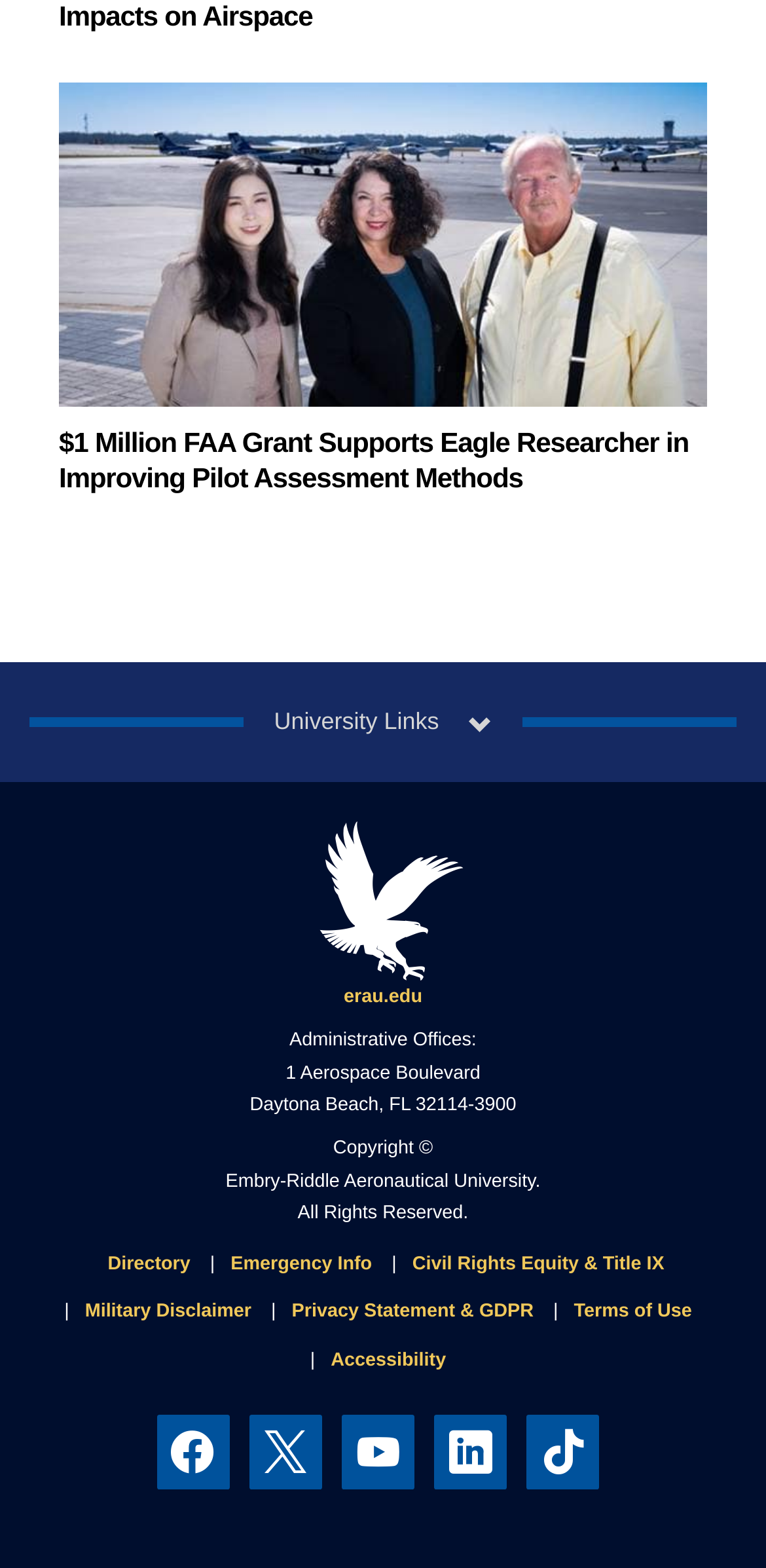Answer the question below with a single word or a brief phrase: 
What is the university's address?

1 Aerospace Boulevard, Daytona Beach, FL 32114-3900